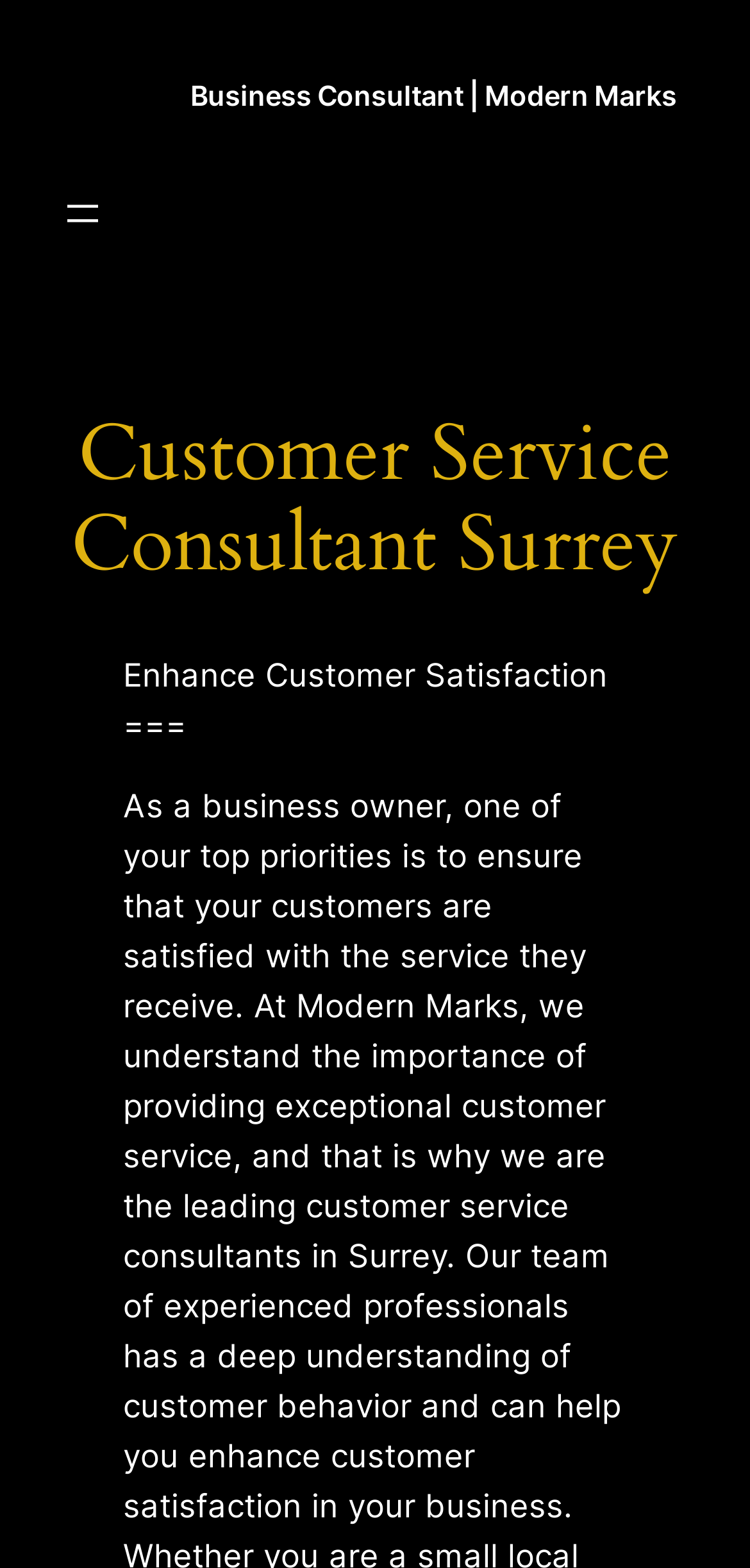Answer the question below in one word or phrase:
What is the goal of enhancing customer satisfaction?

Not specified